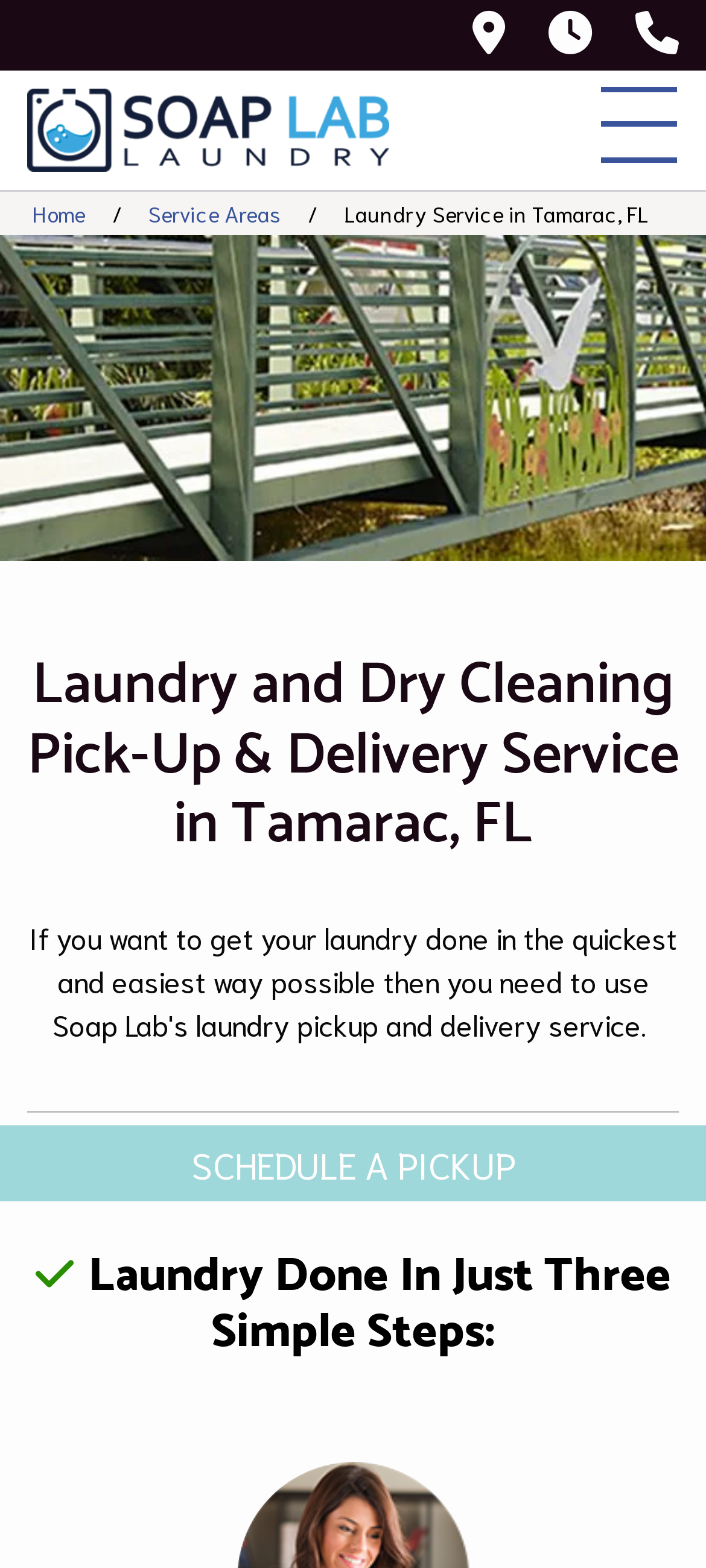How many steps are involved in the laundry process?
Using the screenshot, give a one-word or short phrase answer.

Three